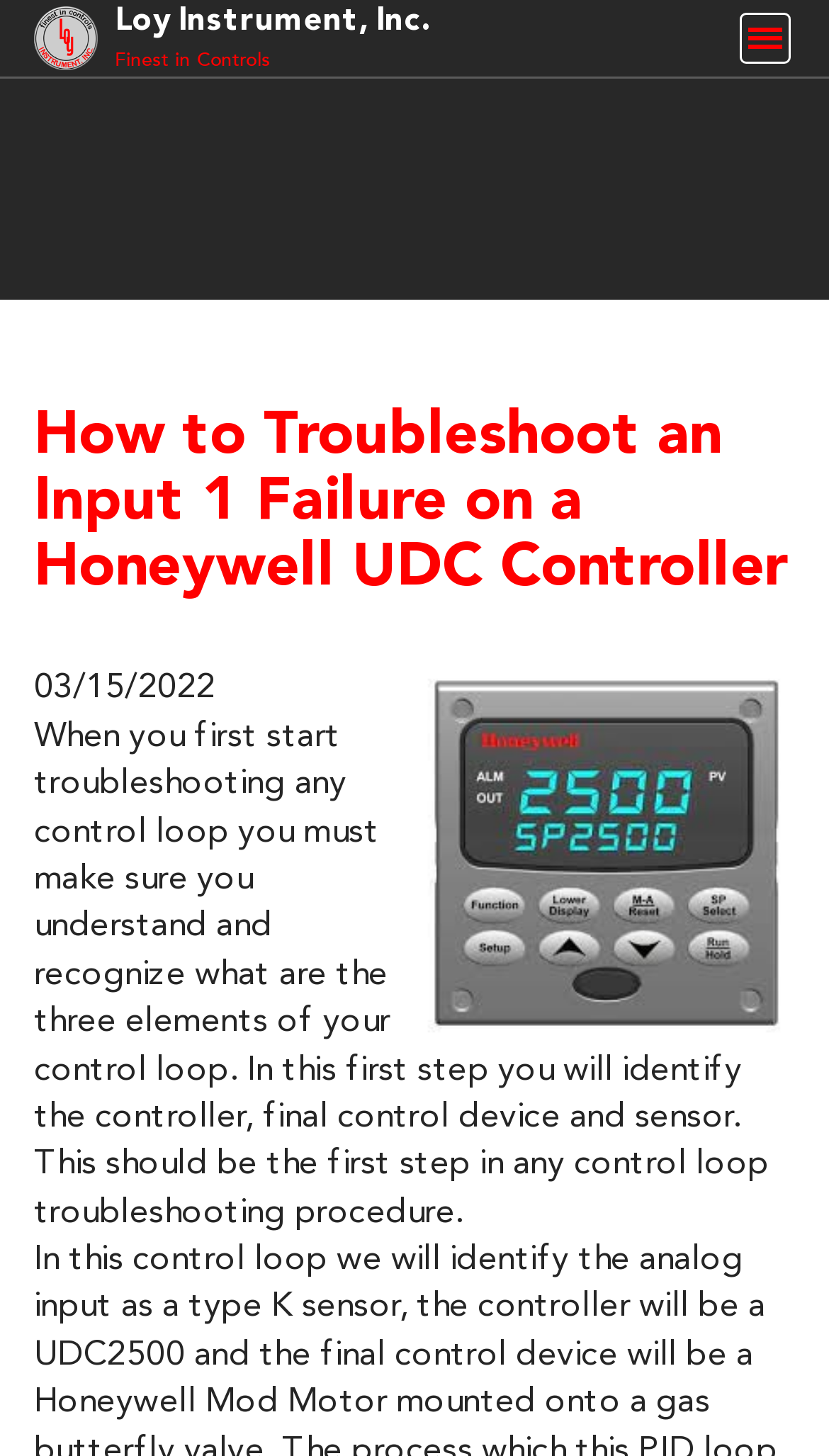What is the company name? Observe the screenshot and provide a one-word or short phrase answer.

Loy Instrument, Inc.